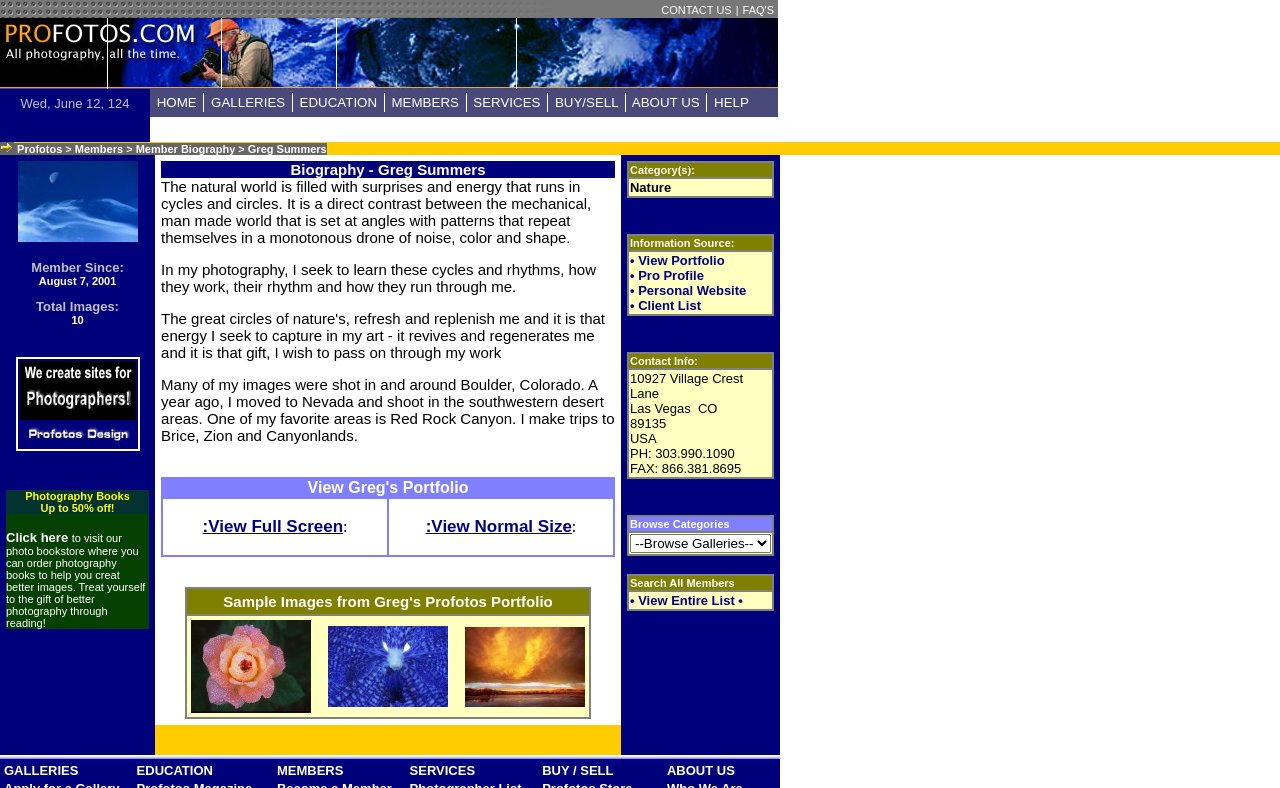Provide a comprehensive description of the webpage.

This webpage is a biography of Profotos member photographer, Greg Summers. At the top, there is a navigation bar with links to "CONTACT US" and "FAQ'S" on the right side, accompanied by several small images on the left. Below the navigation bar, there is a section with a date "Wed, June 12, 124" on the left and a small image on the right. 

The main content of the biography is divided into two sections. The first section provides information about Greg Summers, including his membership details, total images, and a link to Profotos.com Design / Website Creators. There is also a promotion for photography books with a discount offer and a link to visit the photo bookstore. 

The second section is Greg Summers' biography, where he shares his philosophy about photography and how he seeks to capture the natural world's energy and rhythms in his art. He also mentions the locations where he takes his photos, including Boulder, Colorado, and the southwestern desert areas. 

At the bottom of the biography, there are two tables with links to view Greg's portfolio, view full screen, and view normal size.